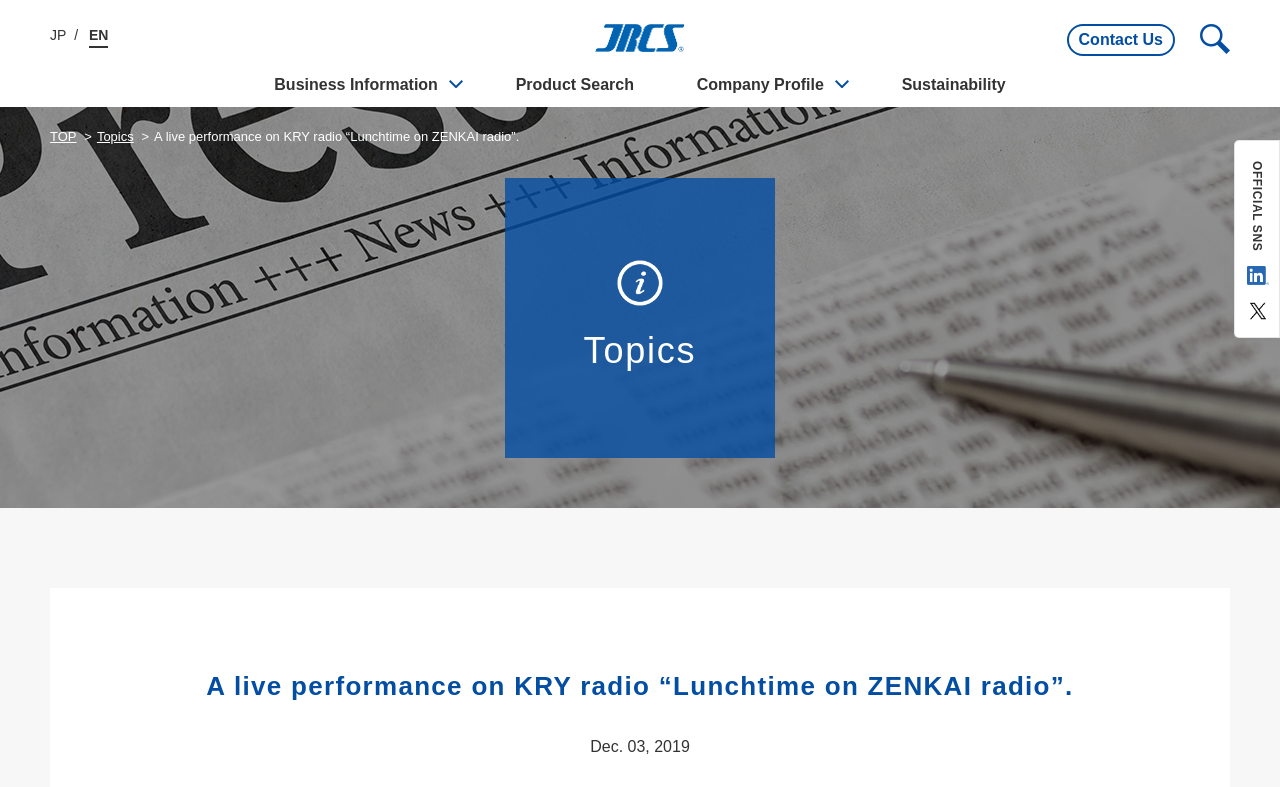Can you find the bounding box coordinates for the element to click on to achieve the instruction: "Click on Civil rights"?

None